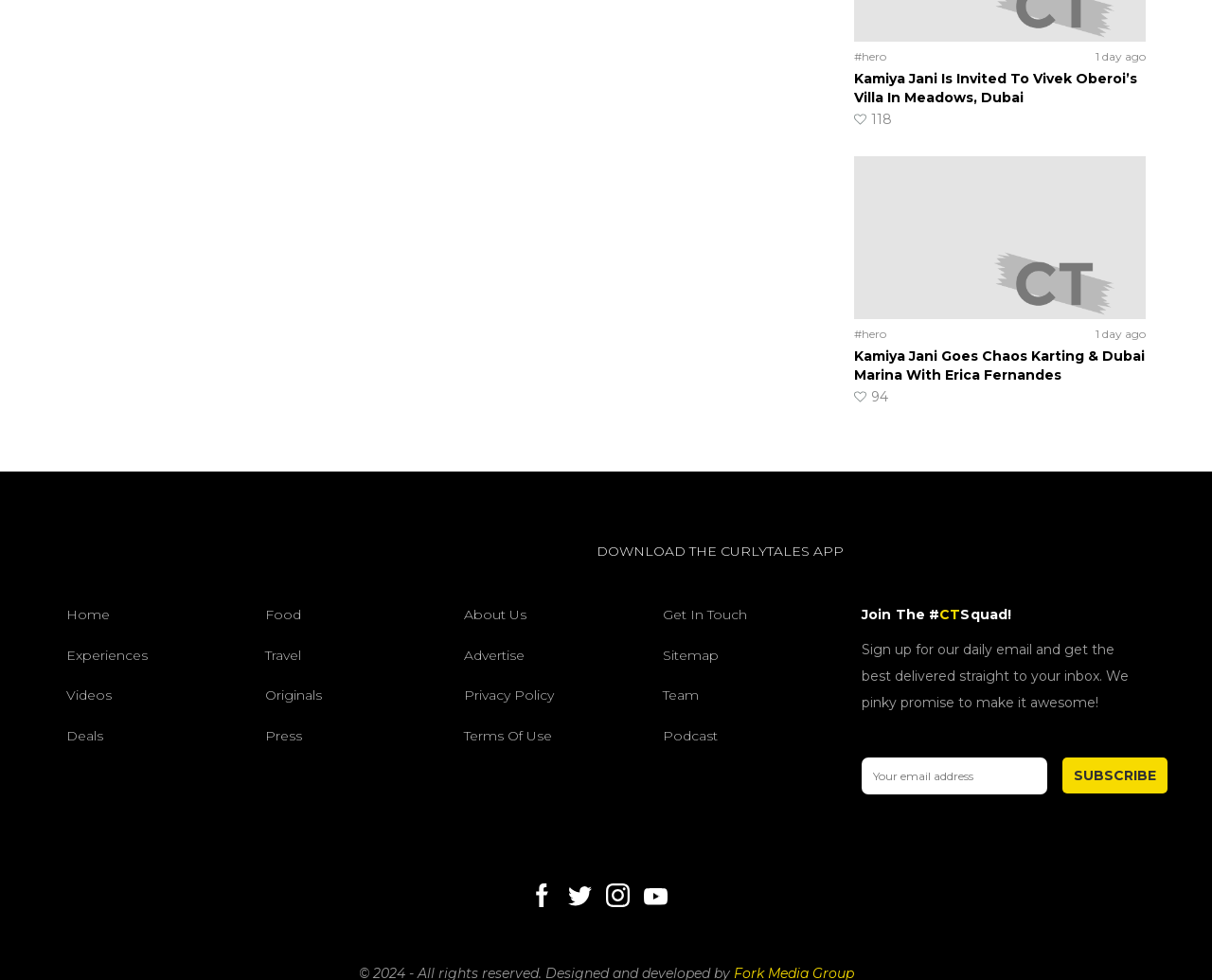What is the purpose of the textbox at the bottom of the webpage?
Using the image, give a concise answer in the form of a single word or short phrase.

Enter email address